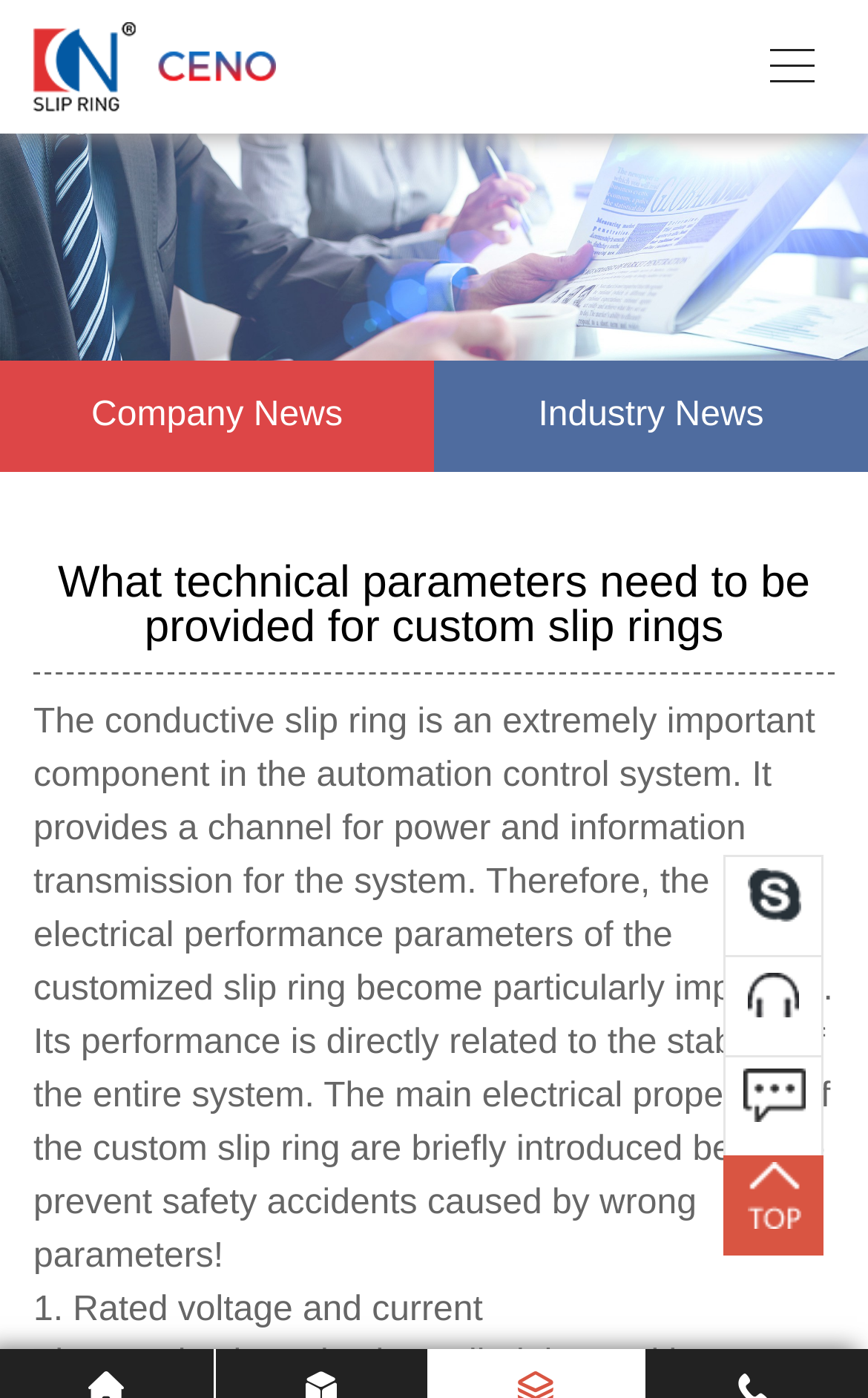What is the main component in the automation control system? Refer to the image and provide a one-word or short phrase answer.

Conductive slip ring